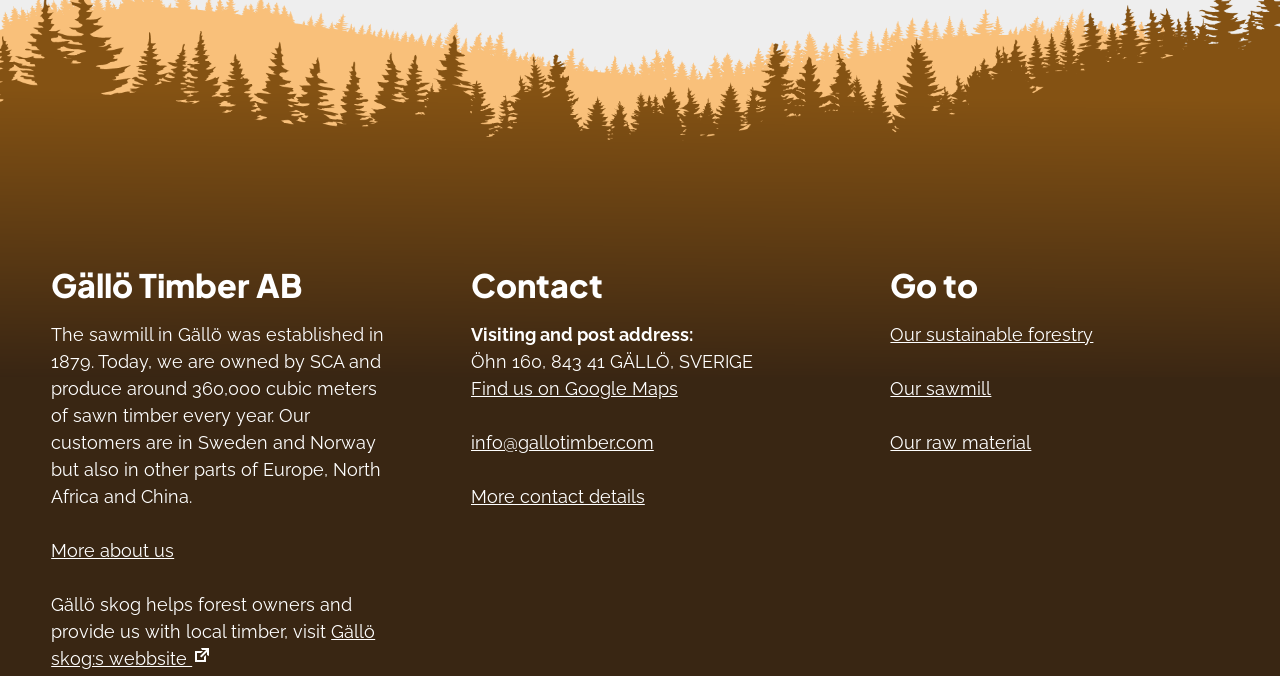Provide a one-word or short-phrase answer to the question:
What is the year the sawmill in Gällö was established?

1879